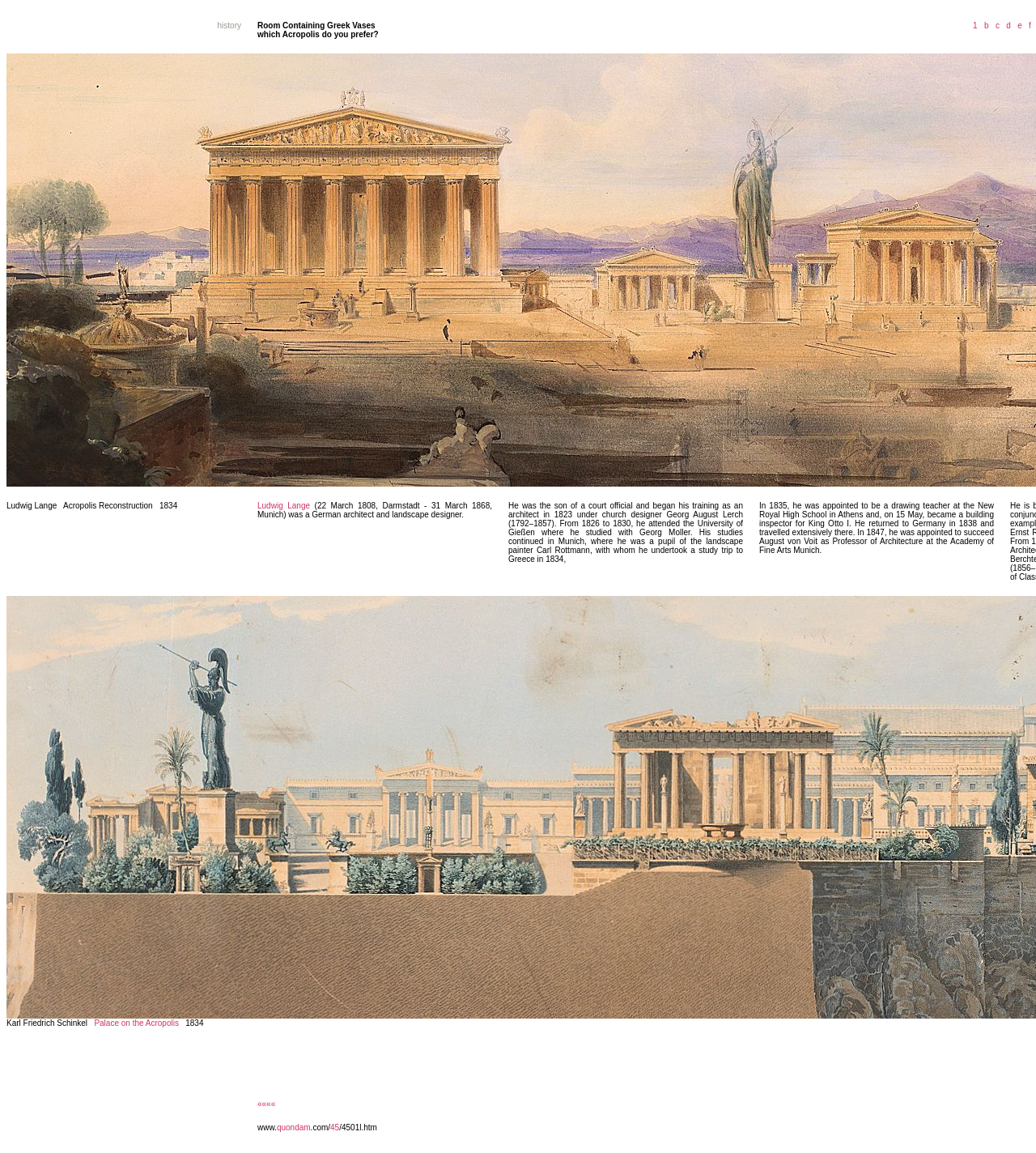Elaborate on the different components and information displayed on the webpage.

The webpage appears to be a biographical article about Ludwig Lange, a German architect and landscape designer. At the top of the page, there is a table with three columns. The first column contains a single cell with the text "history". The second column is empty, and the third column has a cell with a question "Room Containing Greek Vases which Acropolis do you prefer?" followed by a series of links labeled "a" to "f".

Below this table, there is a section dedicated to Ludwig Lange's biography. It starts with a cell containing his name and the title "Acropolis Reconstruction 1834". The adjacent cell contains a brief description of his life, including his birth and death dates, and his profession. There is a link to his name in this cell.

The following cells contain more information about his life, including his education, career, and travels. There are several links scattered throughout this section, including one to "Palace on the Acropolis" and another to "quondam", which appears to be the website's name.

At the bottom of the page, there is another table with three columns. The first column is empty, the second column is also empty, and the third column contains a cell with a series of links, including one to "««««" and another to the website's URL.

Overall, the webpage is a simple, text-heavy page with a focus on providing information about Ludwig Lange's life and career.